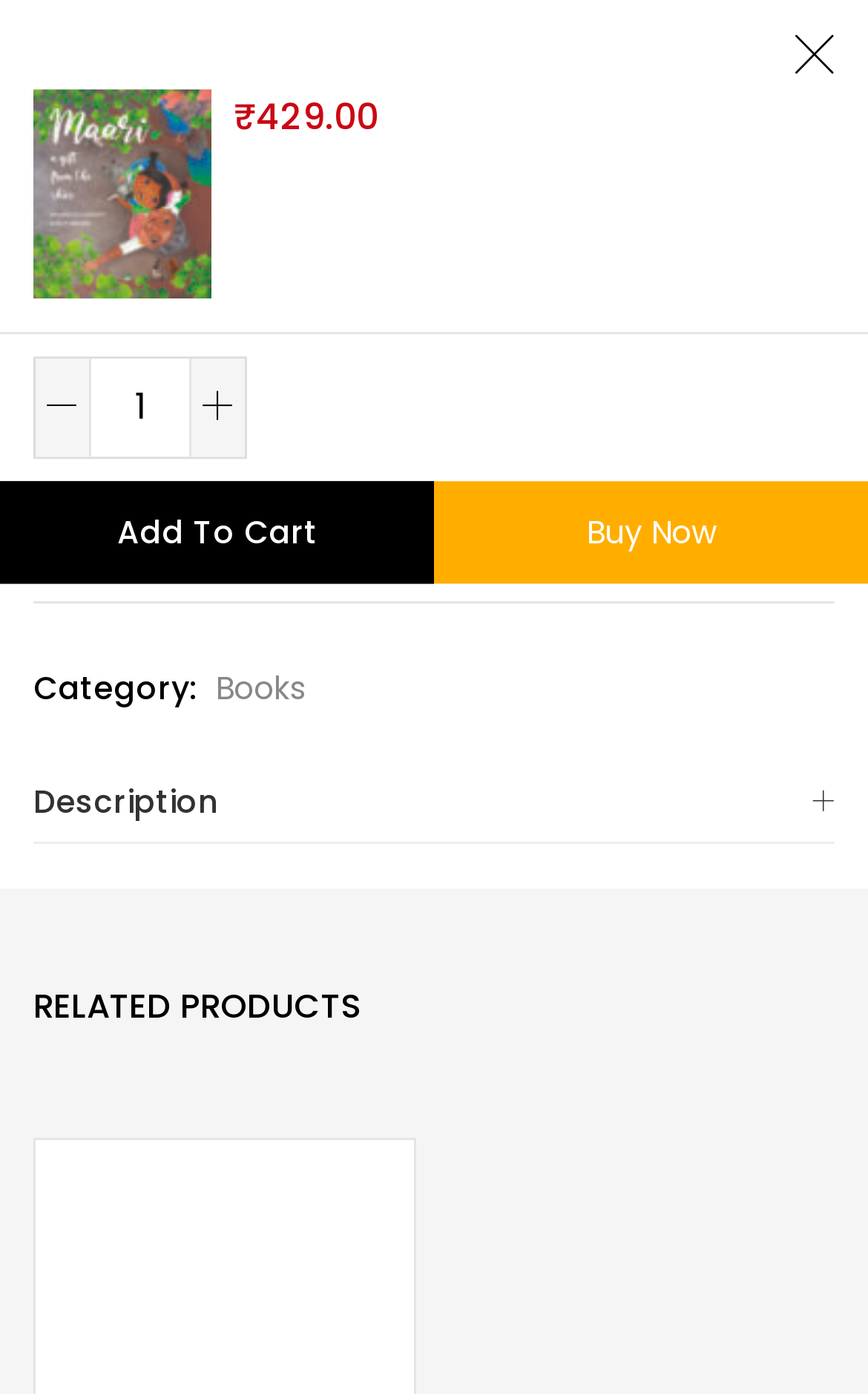Locate the bounding box coordinates of the clickable region to complete the following instruction: "Add to cart."

[0.0, 0.345, 0.5, 0.419]